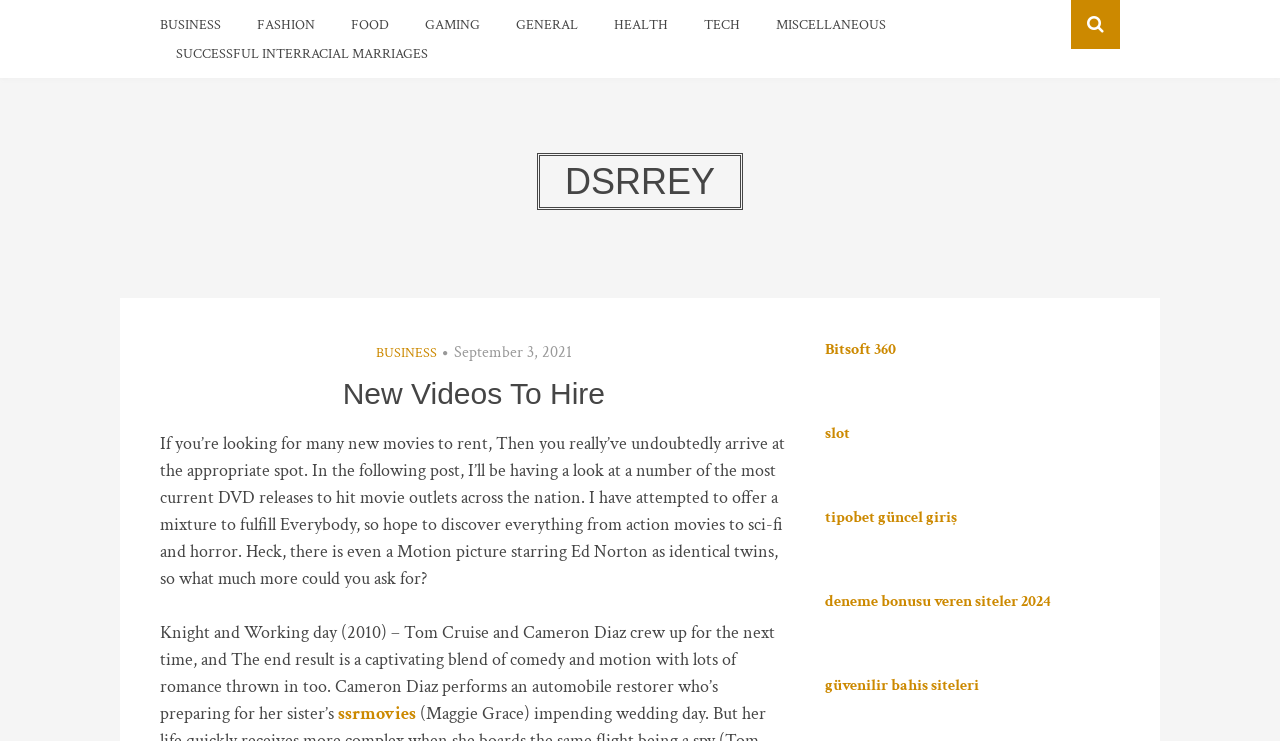Answer in one word or a short phrase: 
How many external links are there at the bottom?

4